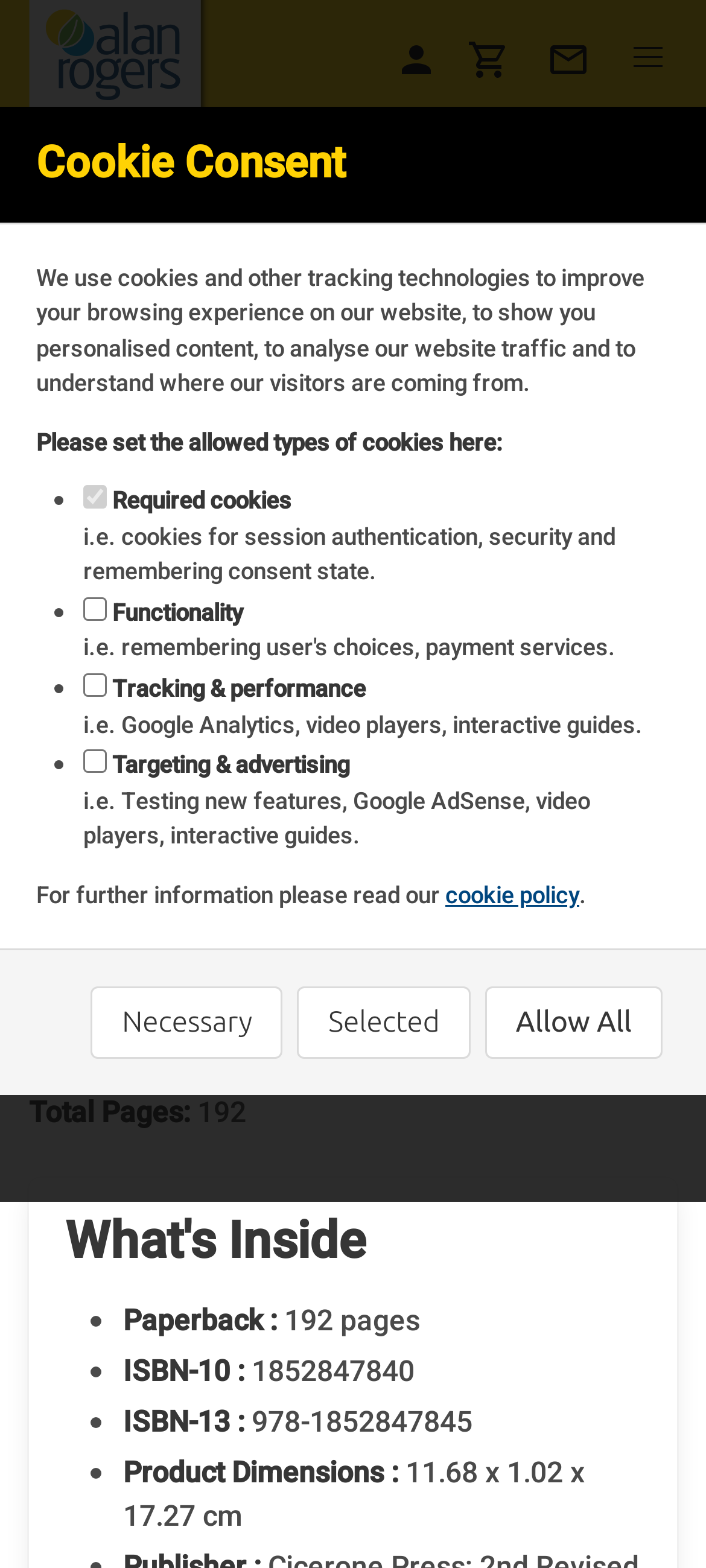Find the bounding box coordinates of the area to click in order to follow the instruction: "Click the 'Previous image' button".

[0.103, 0.416, 0.226, 0.472]